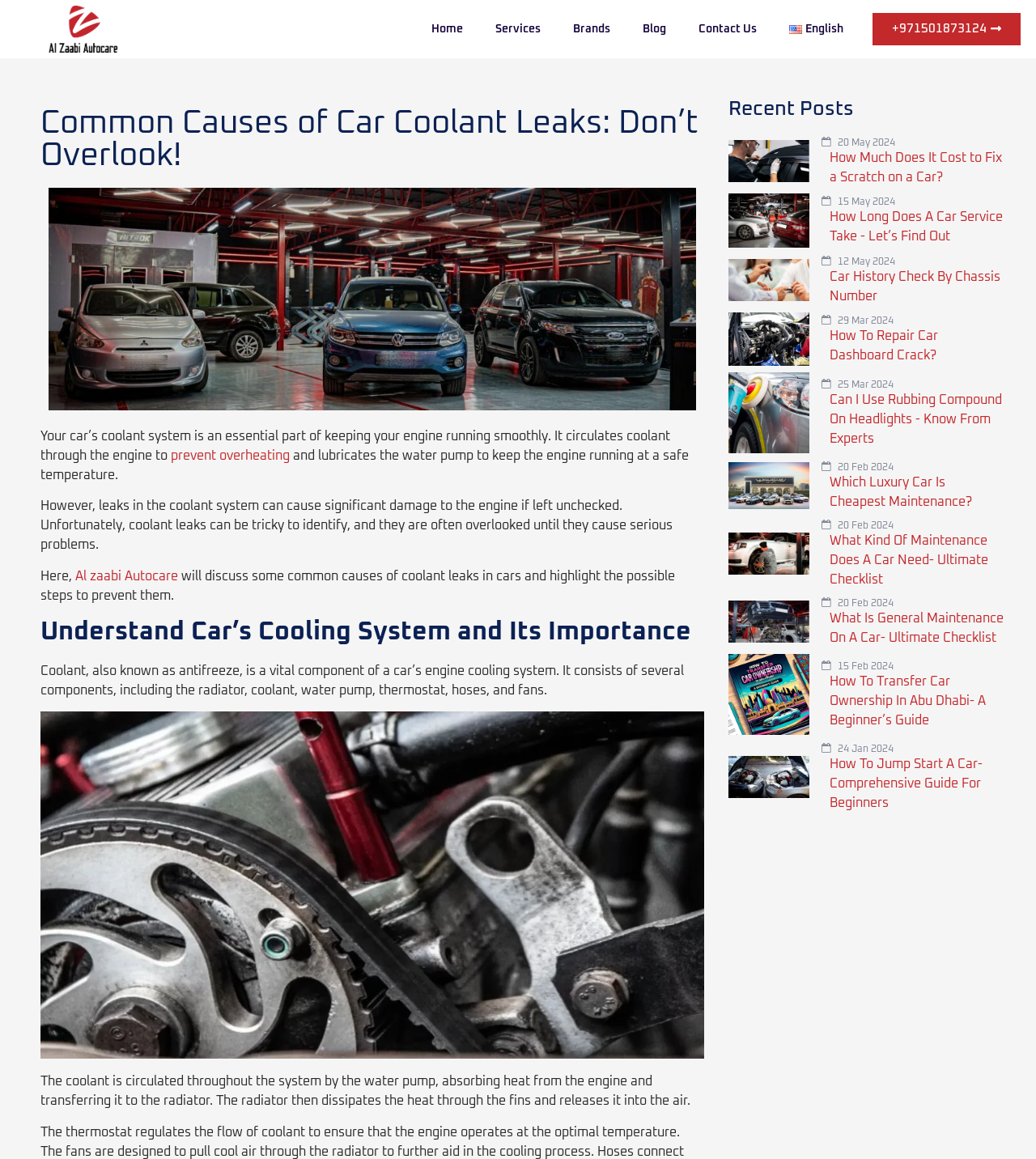Generate a detailed explanation of the webpage's features and information.

This webpage is about identifying and fixing coolant leaks in cars, provided by Al Zaabi Autocare. At the top left corner, there is a logo of Al Zaabi Autocare, which is a link to the car repair Abu Dhabi website. Next to the logo, there are several links to different sections of the website, including Home, Services, Brands, Blog, Contact Us, and English.

Below the navigation links, there is a heading that reads "Common Causes of Car Coolant Leaks: Don't Overlook!" in a large font. Underneath the heading, there is an image related to coolant leak repair in Abu Dhabi.

The main content of the webpage starts with a paragraph of text that explains the importance of a car's coolant system and how leaks in the system can cause significant damage to the engine. The text is divided into several sections, each with a heading. The first section discusses the common causes of coolant leaks in cars and how to prevent them. The second section explains the car's cooling system and its importance.

Throughout the main content, there are several links to other relevant articles, including "prevent overheating" and "Al Zaabi Autocare". There is also an image of a car's cooling system.

At the bottom of the webpage, there is a section titled "Recent Posts" that lists several recent blog posts related to car maintenance and repair, including "How Much Does It Cost to Fix a Scratch on a Car", "How Long Does A Car Service Take", and "Car History Check By Chassis Number". Each post has a link to the full article and a small image related to the topic.